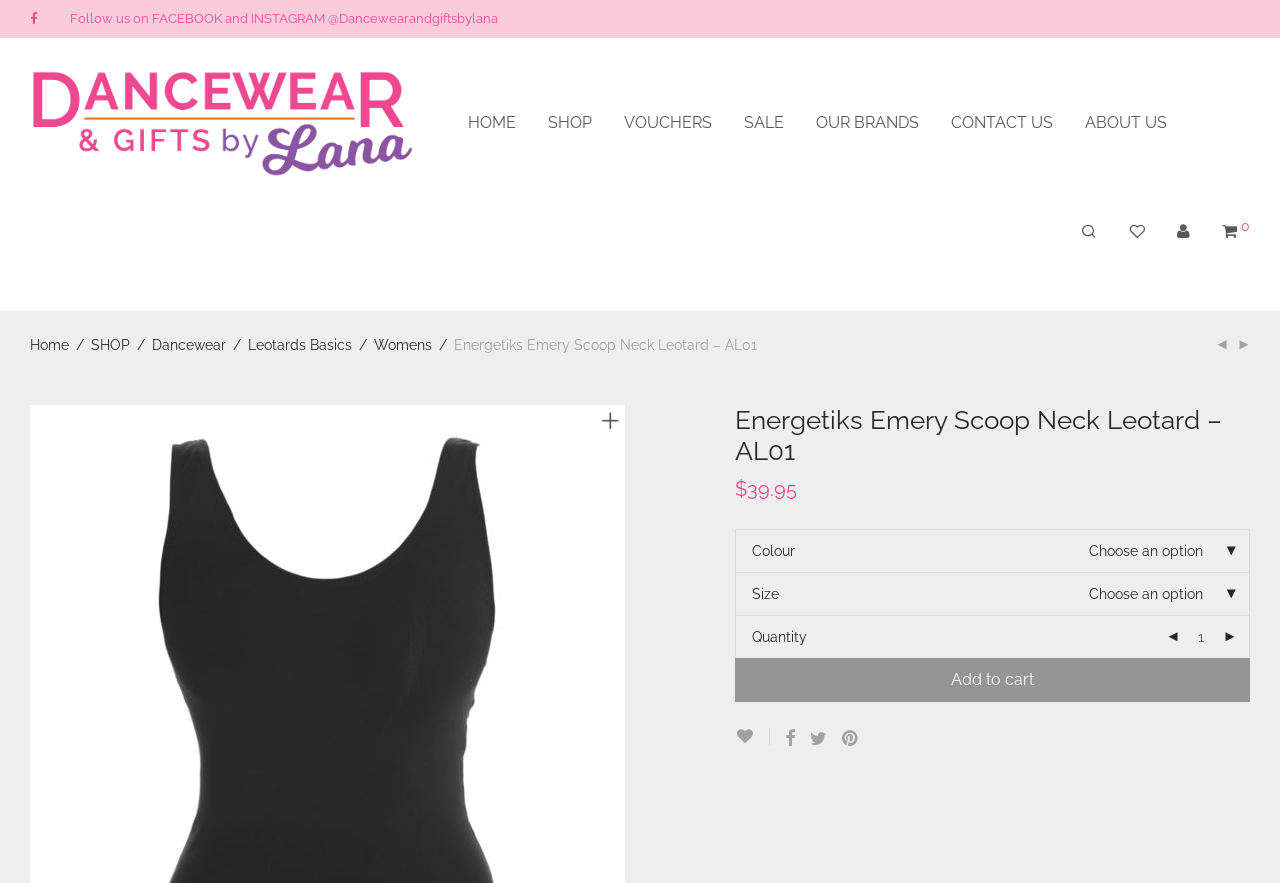Provide the bounding box for the UI element matching this description: "alt="Dancewear by Lana"".

[0.023, 0.077, 0.324, 0.201]